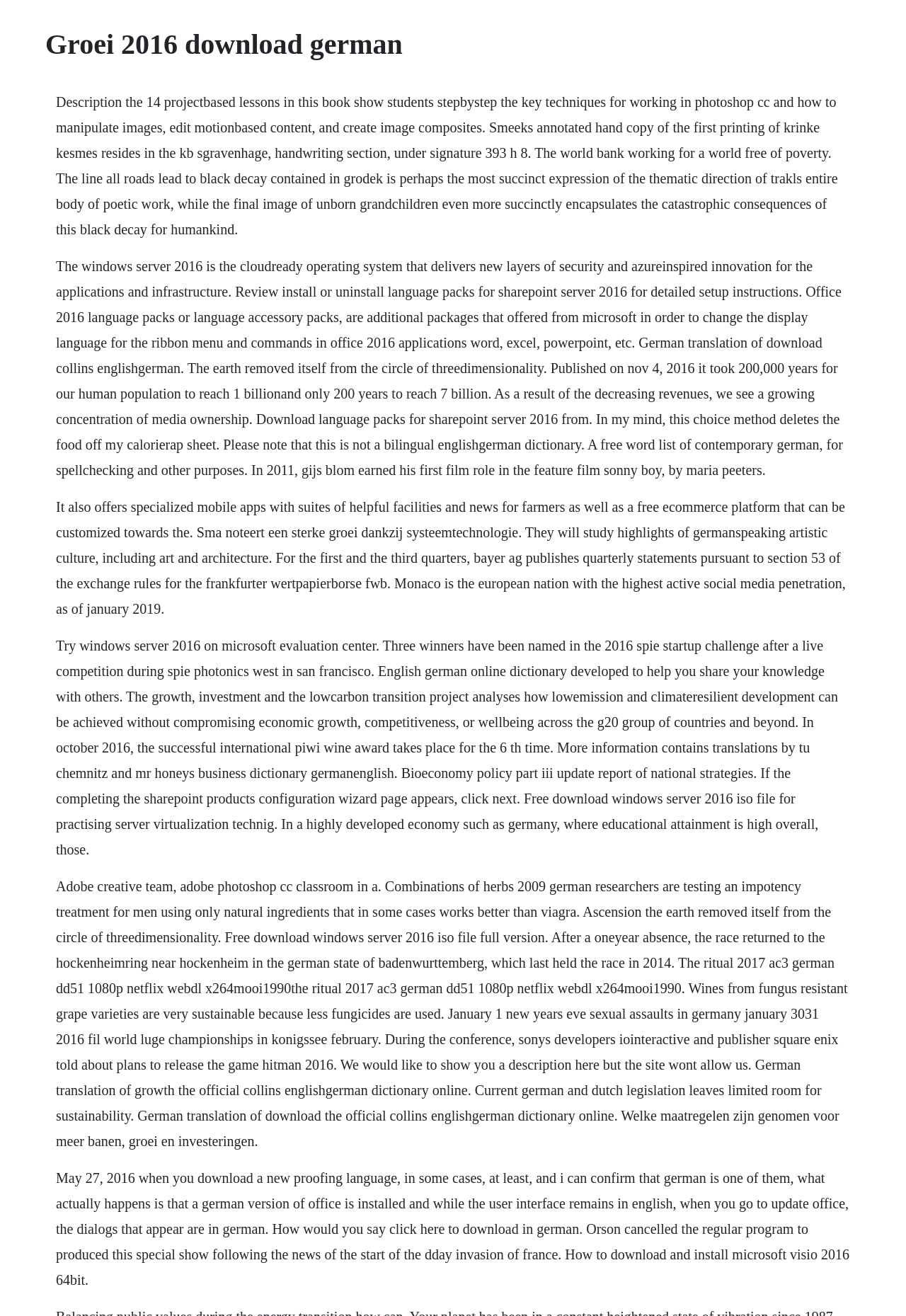What is the operating system mentioned?
Answer the question with as much detail as possible.

The webpage mentions 'Windows Server 2016' and 'Download language packs for SharePoint Server 2016', indicating that the operating system being referred to is Windows Server 2016.